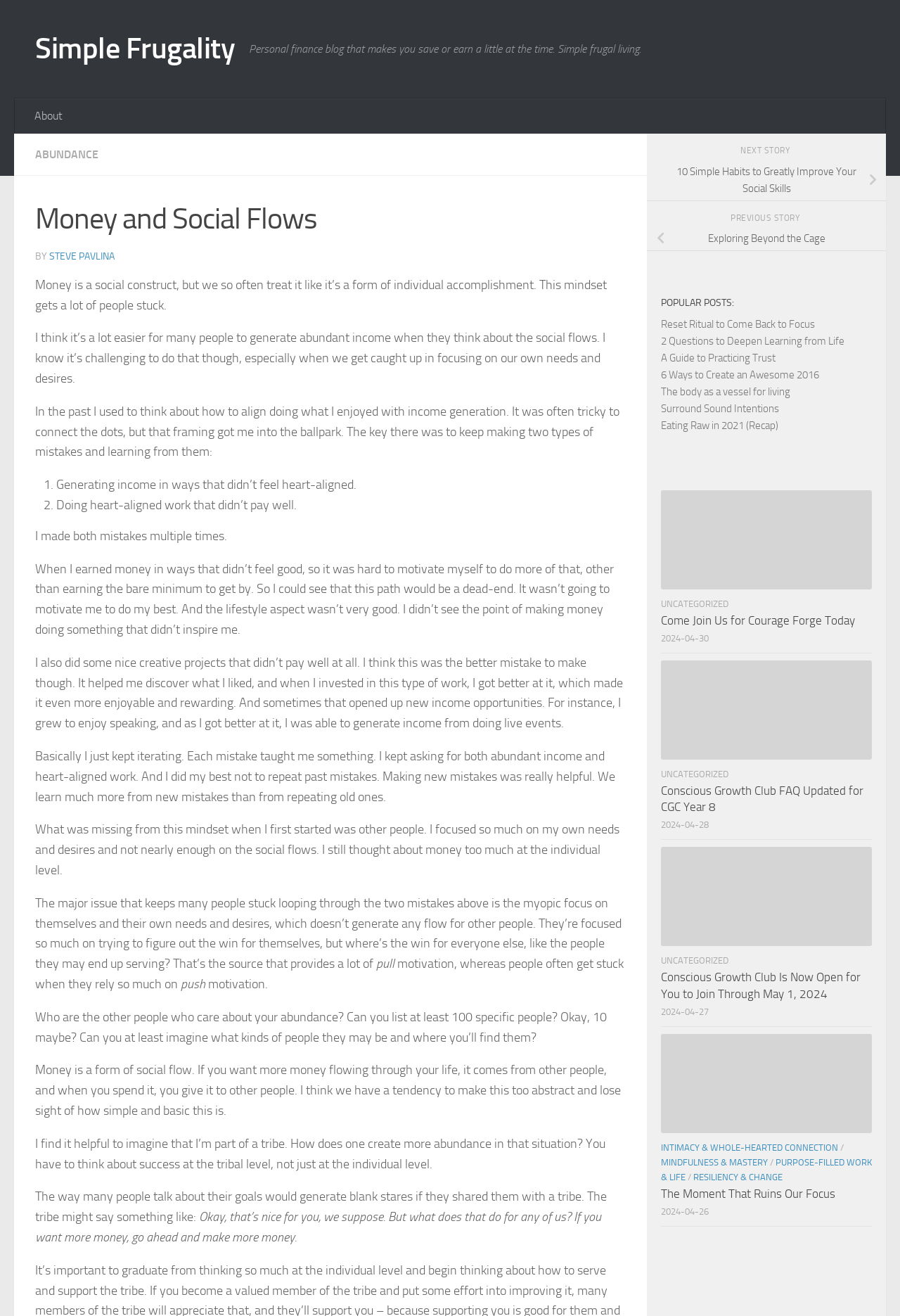Please identify the bounding box coordinates of the element that needs to be clicked to execute the following command: "Click on the 'Simple Frugality' link". Provide the bounding box using four float numbers between 0 and 1, formatted as [left, top, right, bottom].

[0.039, 0.021, 0.261, 0.053]